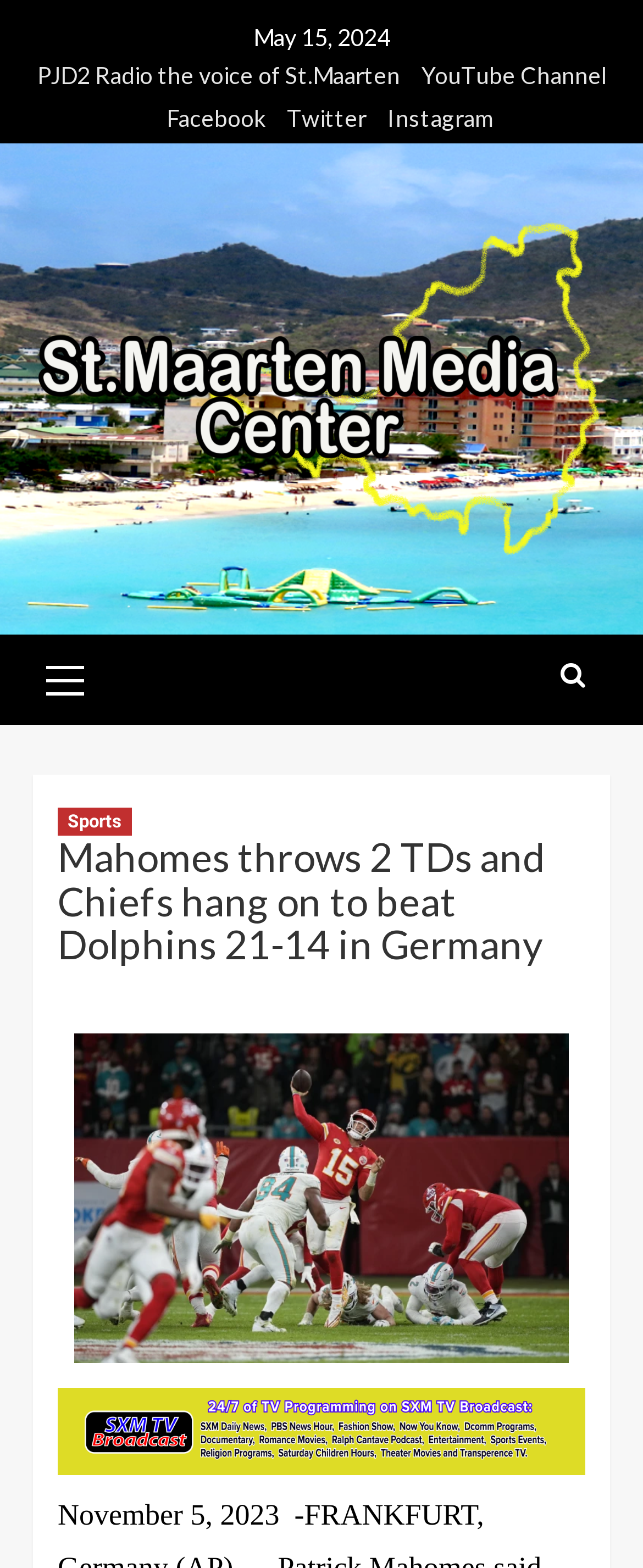Is there a primary menu on the webpage?
Using the screenshot, give a one-word or short phrase answer.

Yes